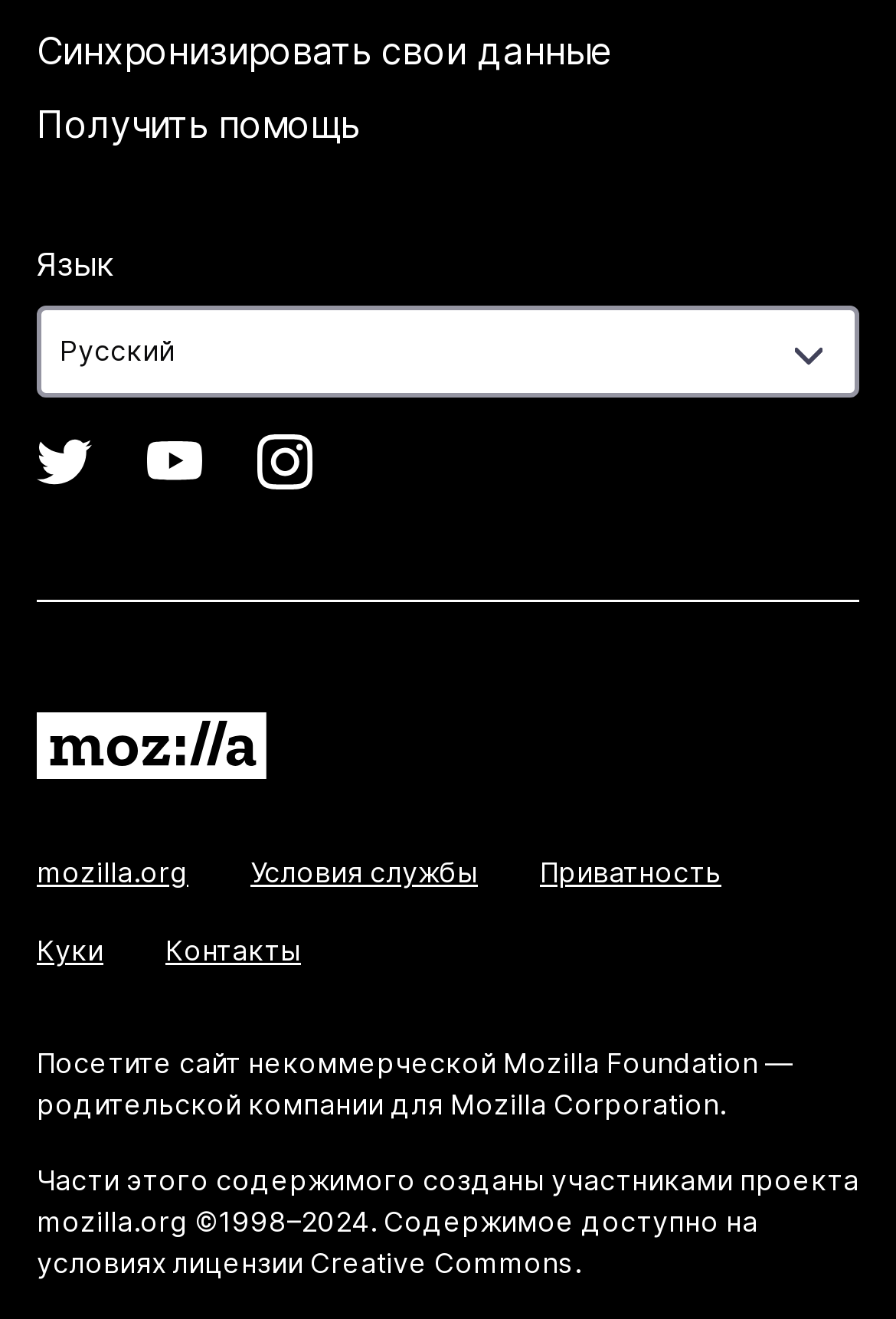What is the license for the content on this webpage?
Based on the visual, give a brief answer using one word or a short phrase.

Creative Commons